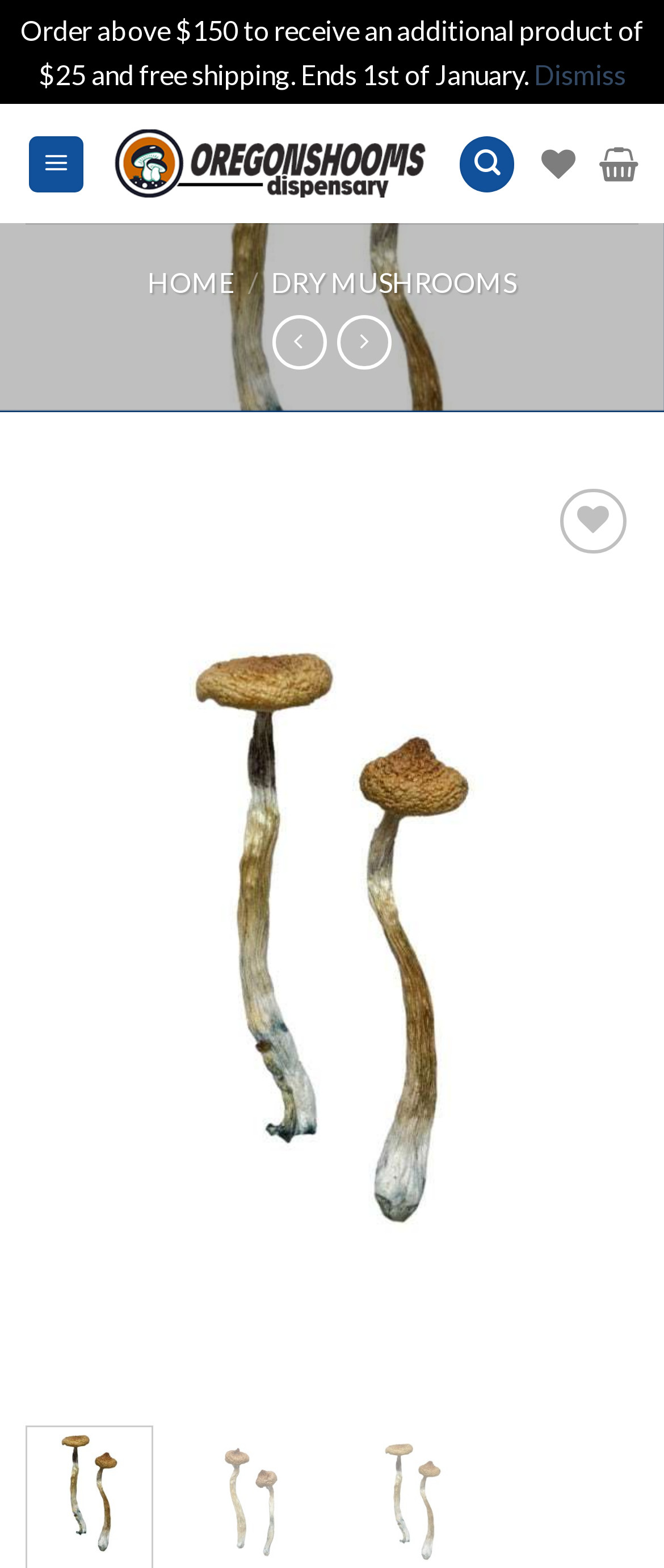What is the name of the online shop?
Look at the image and answer the question using a single word or phrase.

Oregon Shrooms Shop